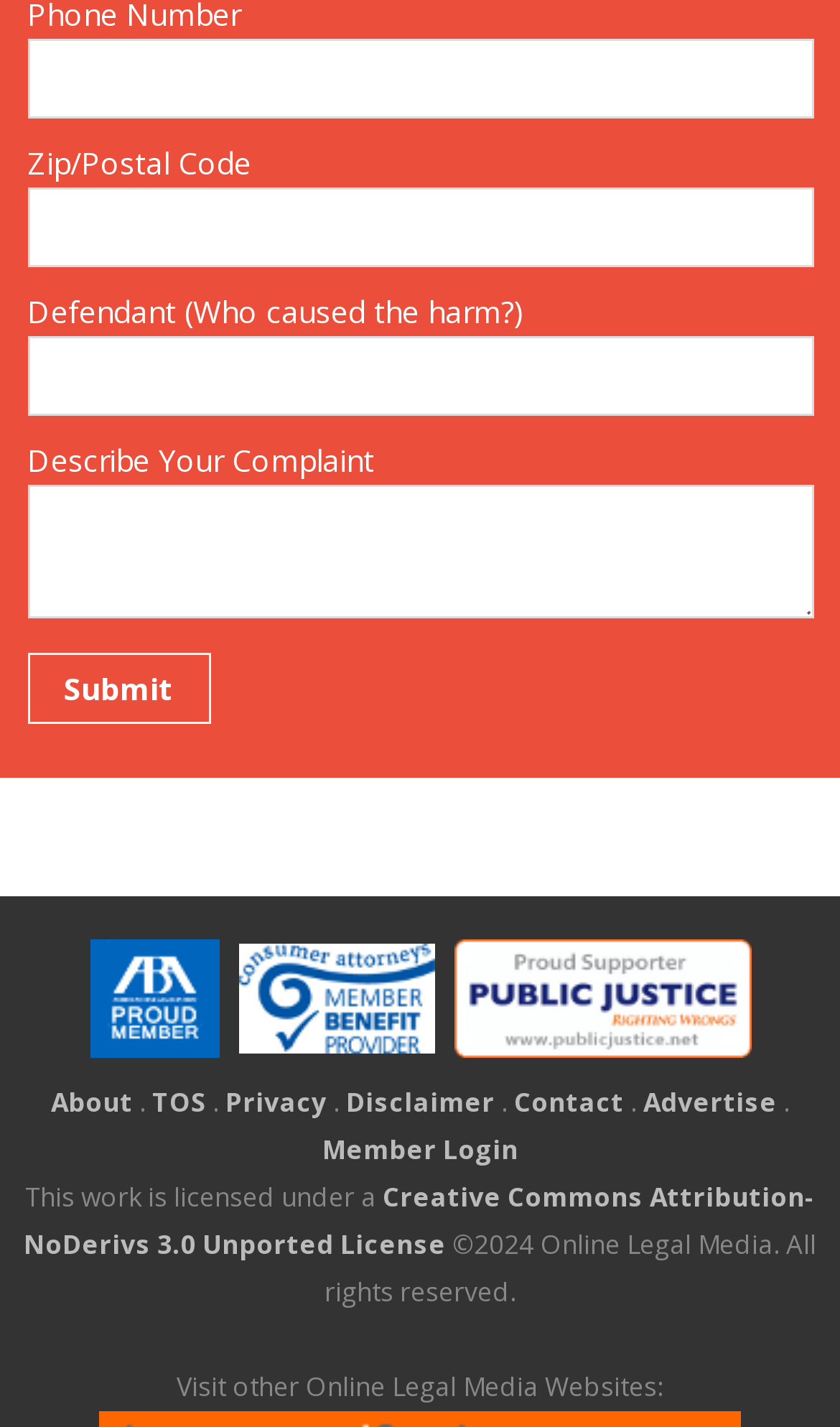Identify the bounding box coordinates for the element you need to click to achieve the following task: "Submit the form". The coordinates must be four float values ranging from 0 to 1, formatted as [left, top, right, bottom].

[0.033, 0.458, 0.25, 0.508]